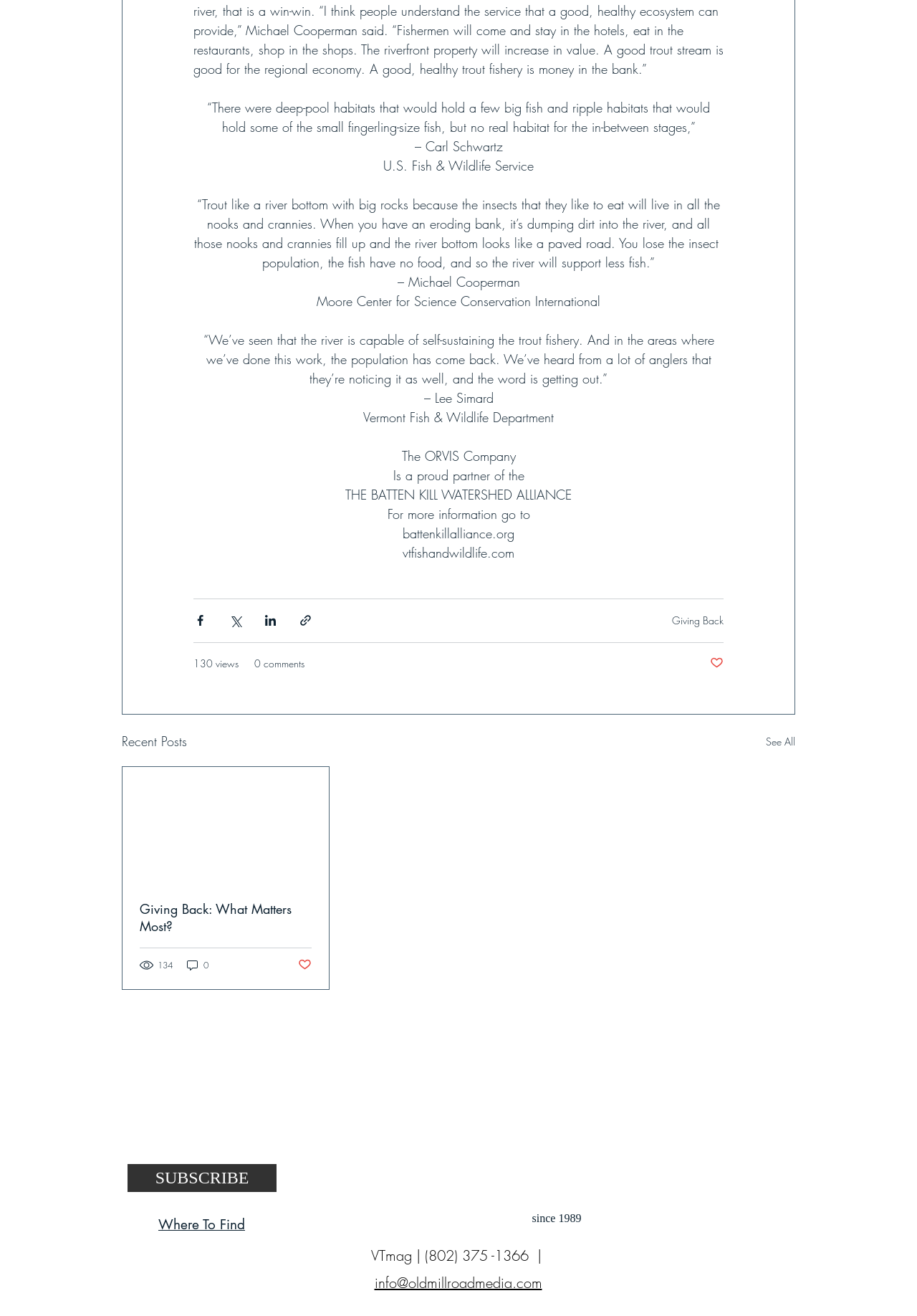Please give a succinct answer to the question in one word or phrase:
What is the name of the watershed alliance?

THE BATTEN KILL WATERSHED ALLIANCE